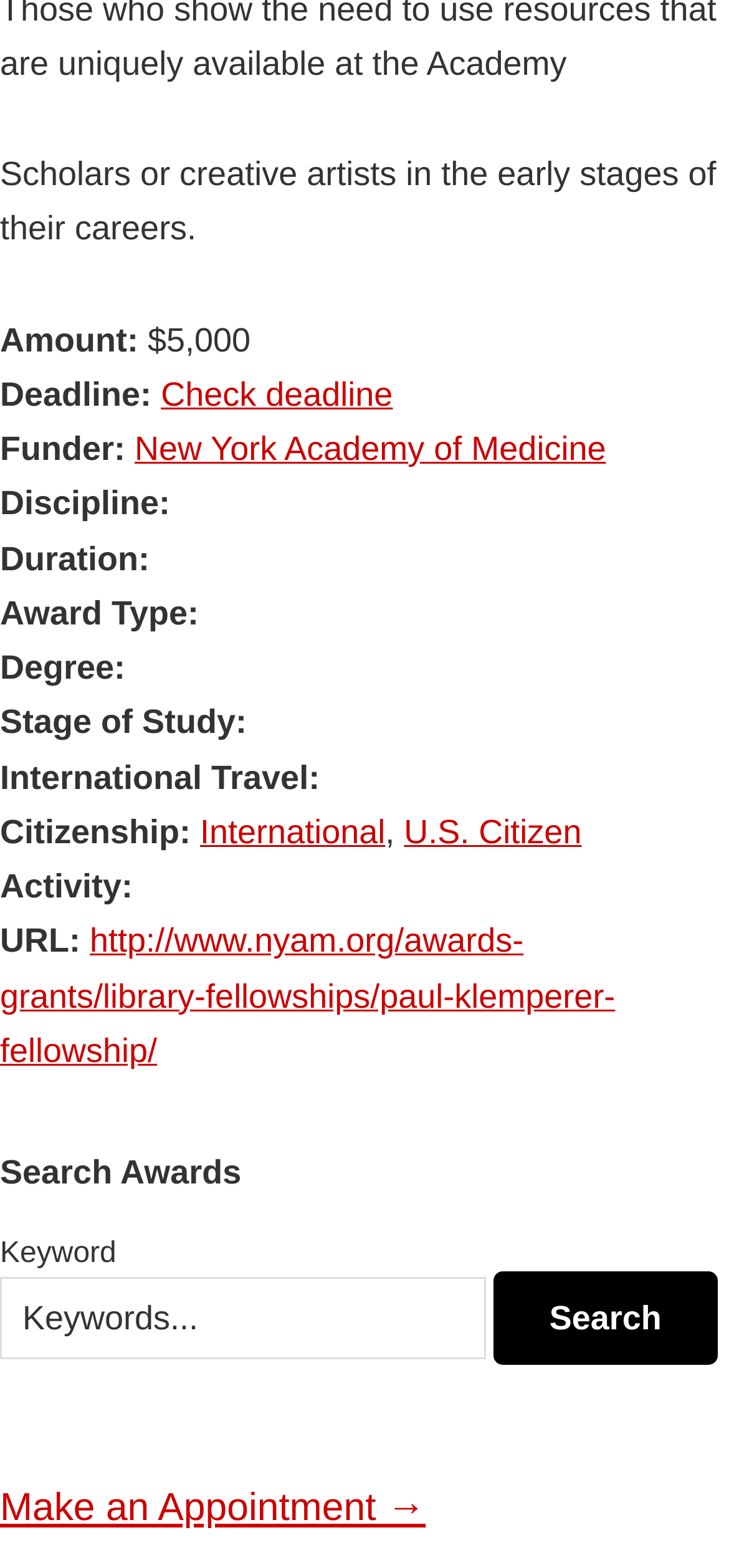For the given element description New York Academy of Medicine, determine the bounding box coordinates of the UI element. The coordinates should follow the format (top-left x, top-left y, bottom-right x, bottom-right y) and be within the range of 0 to 1.

[0.185, 0.274, 0.831, 0.298]